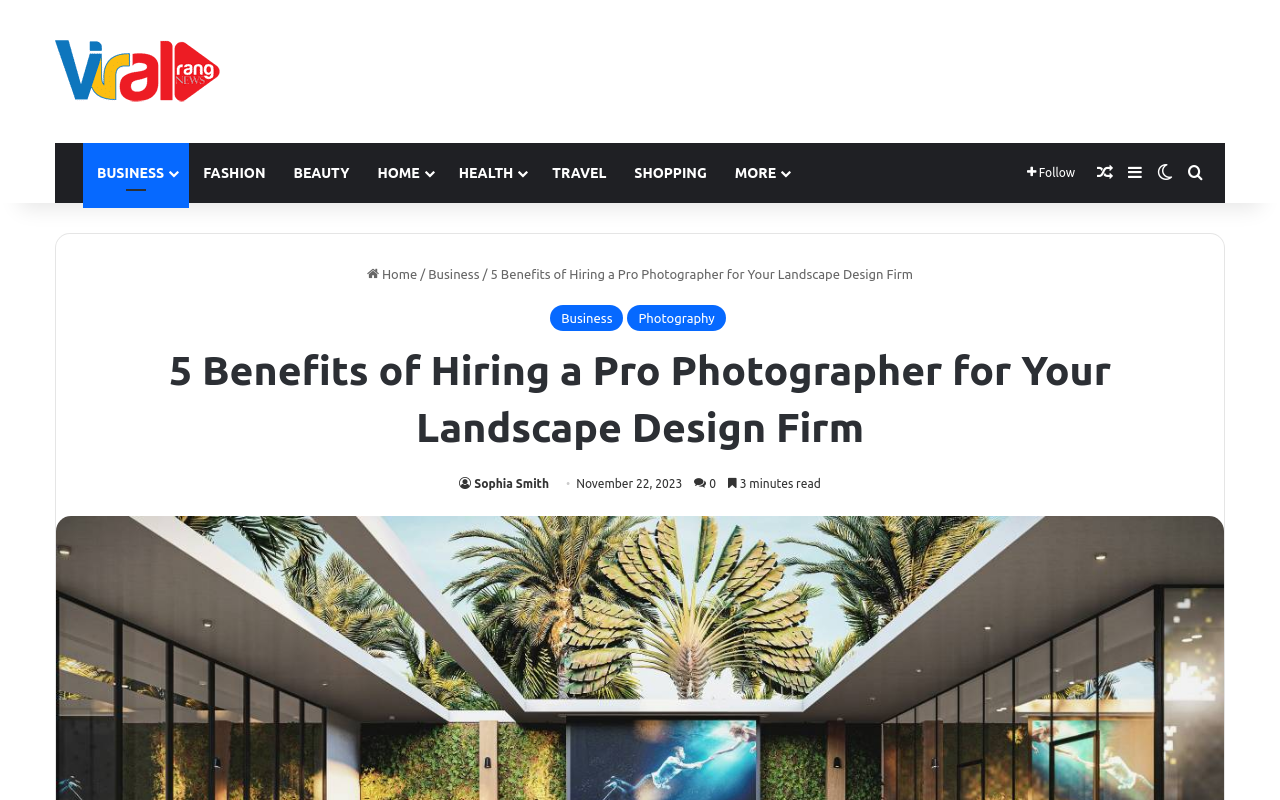Refer to the screenshot and answer the following question in detail:
What is the name of the website?

I determined the name of the website by looking at the top-left corner of the webpage, where I found a link with the text 'Viral Rang' and an image with the same name.